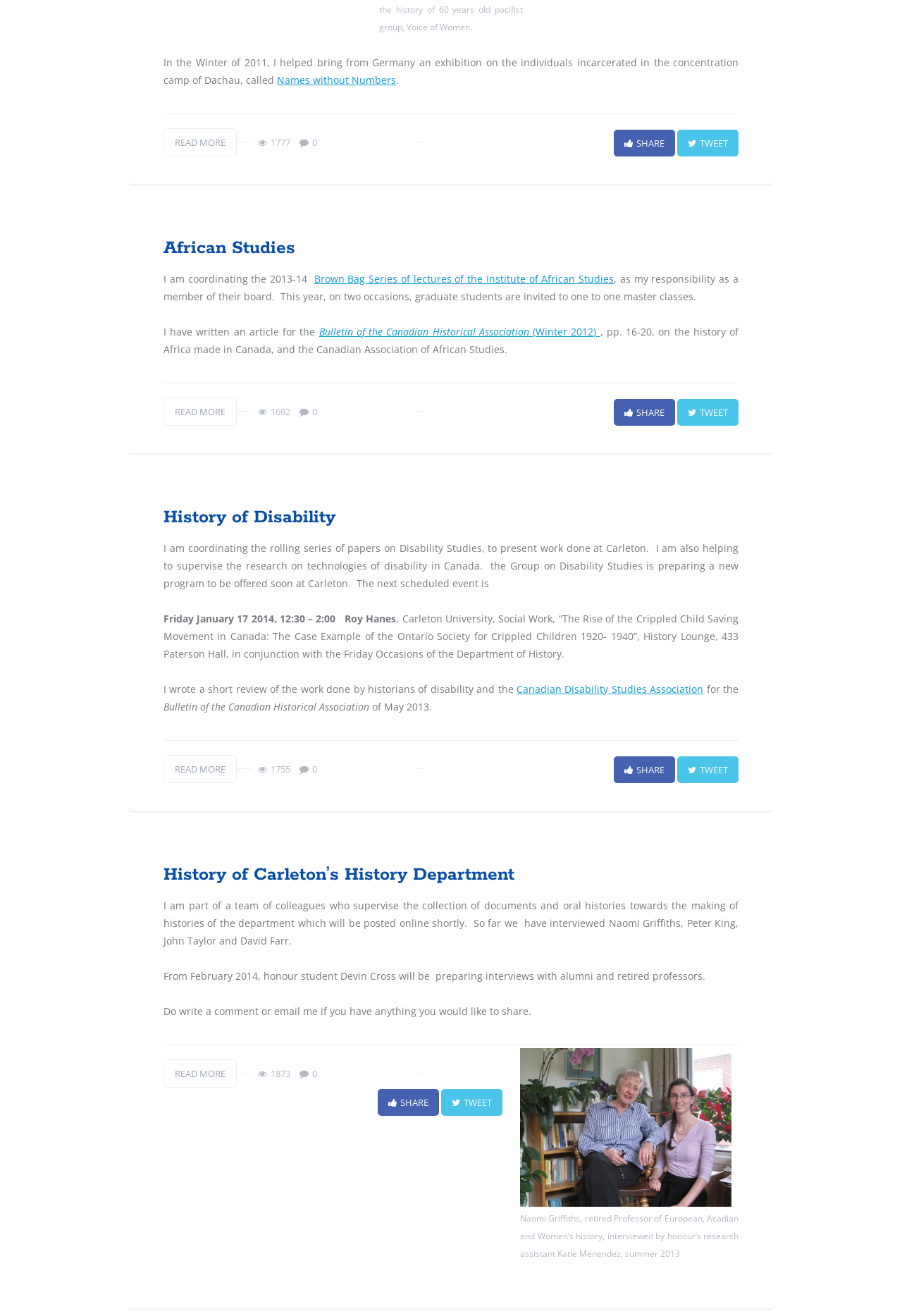What is the topic of the Brown Bag Series of lectures?
Please provide a single word or phrase as your answer based on the image.

Institute of African Studies